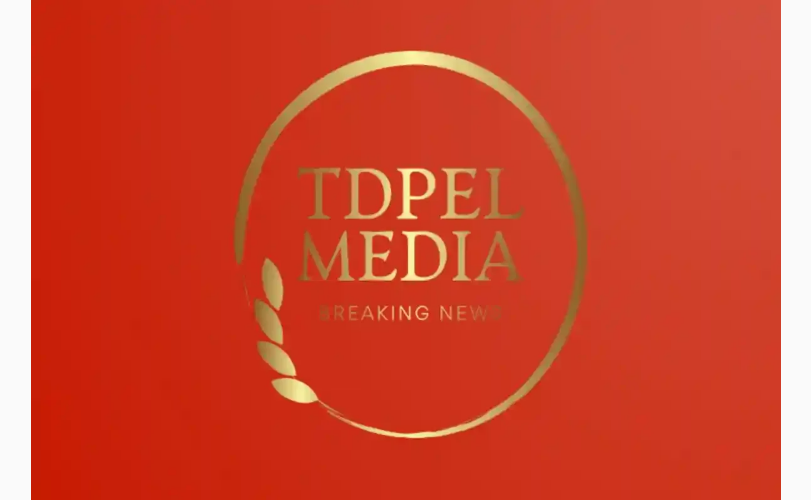What does the olive branch motif symbolize?
Using the image, elaborate on the answer with as much detail as possible.

The olive branch motif is mentioned in the caption as adding a touch of sophistication and alluding to the concept of peace and communication, which is fitting for a media channel focused on delivering timely updates and critical information.